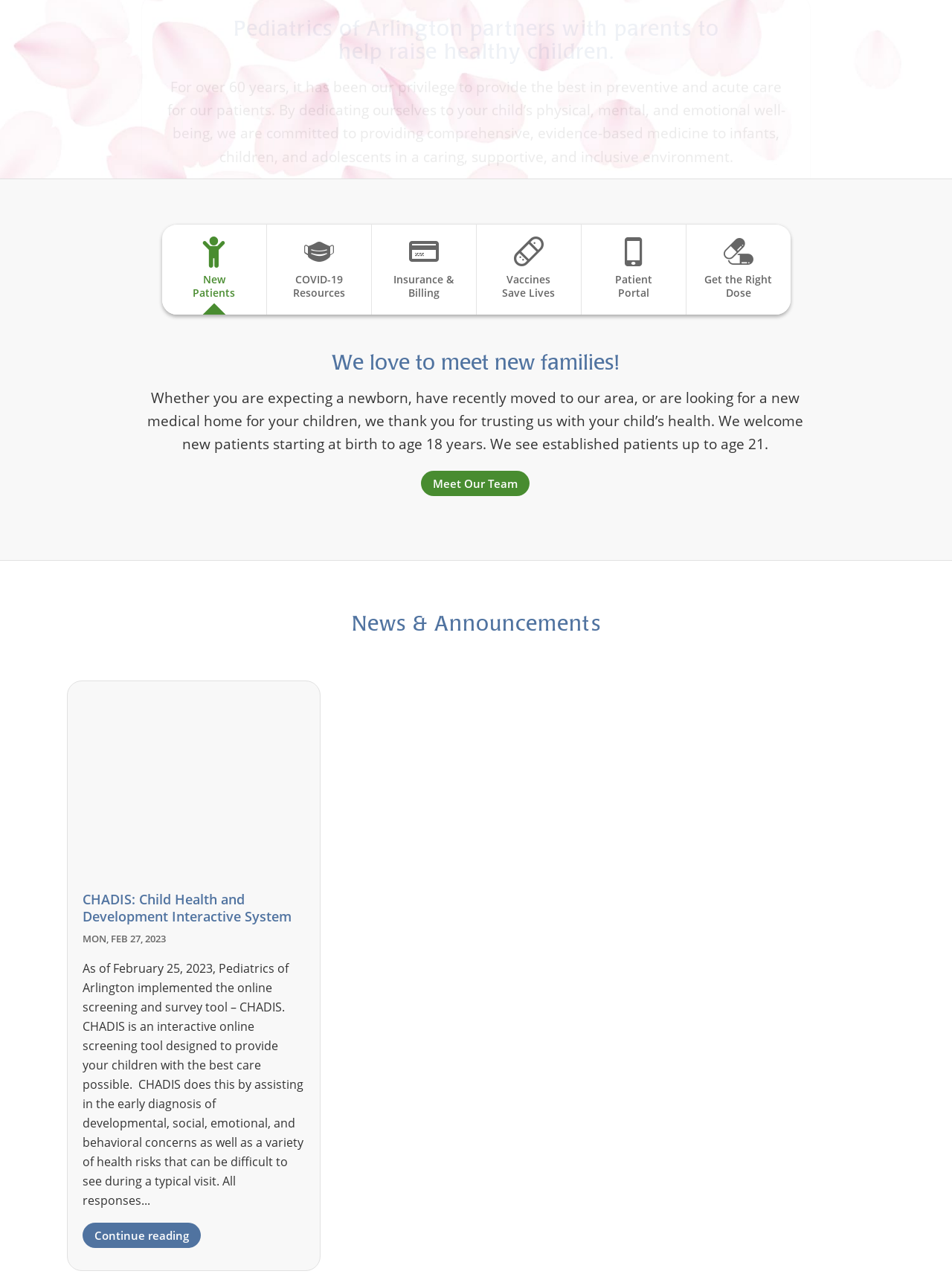Locate the UI element that matches the description VaccinesSave Lives in the webpage screenshot. Return the bounding box coordinates in the format (top-left x, top-left y, bottom-right x, bottom-right y), with values ranging from 0 to 1.

[0.5, 0.176, 0.61, 0.247]